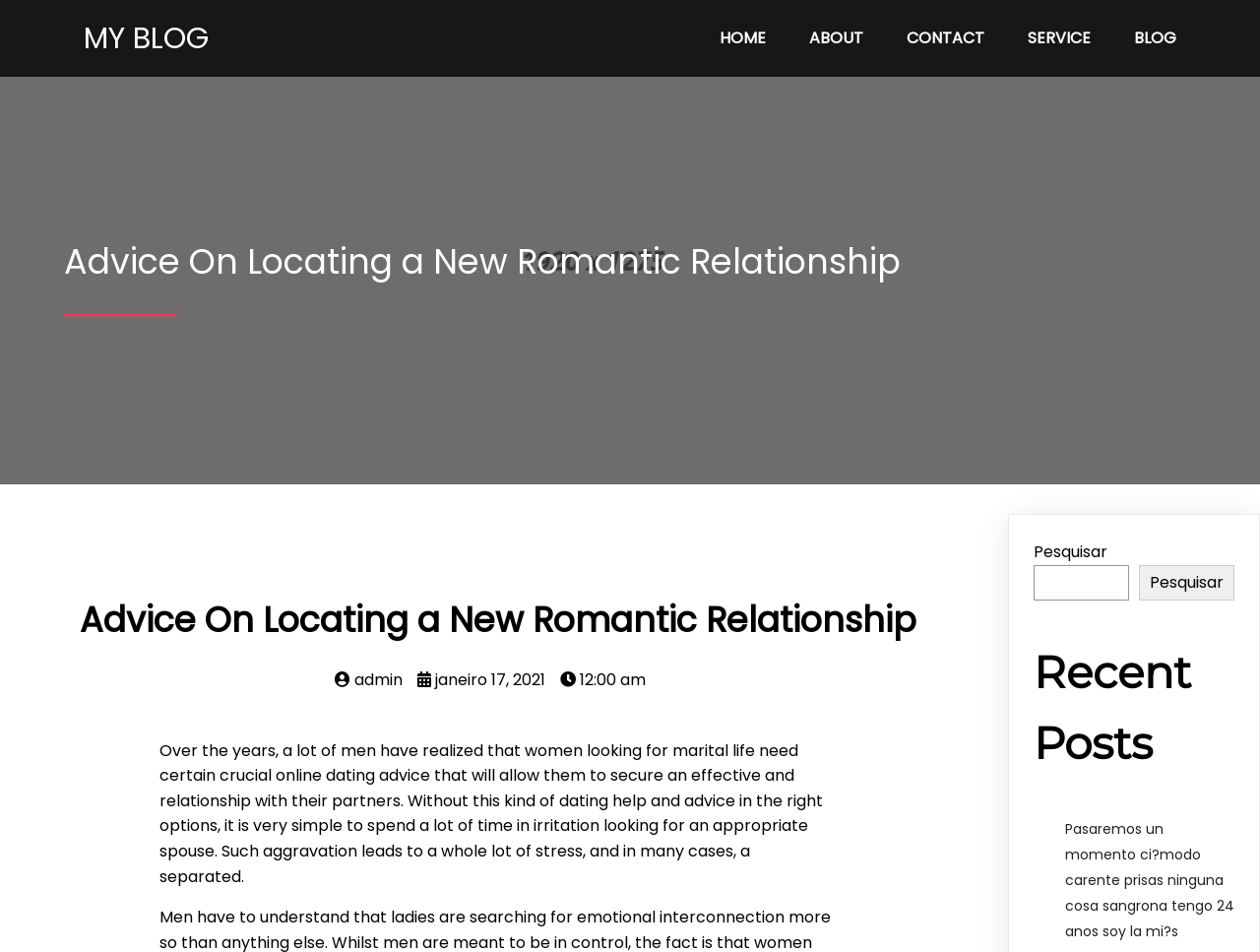What time was the blog post published?
Please provide a comprehensive answer based on the details in the screenshot.

The time of the blog post publication can be found in the link ' 12:00 am' which indicates that the blog post was published at 12:00 am.